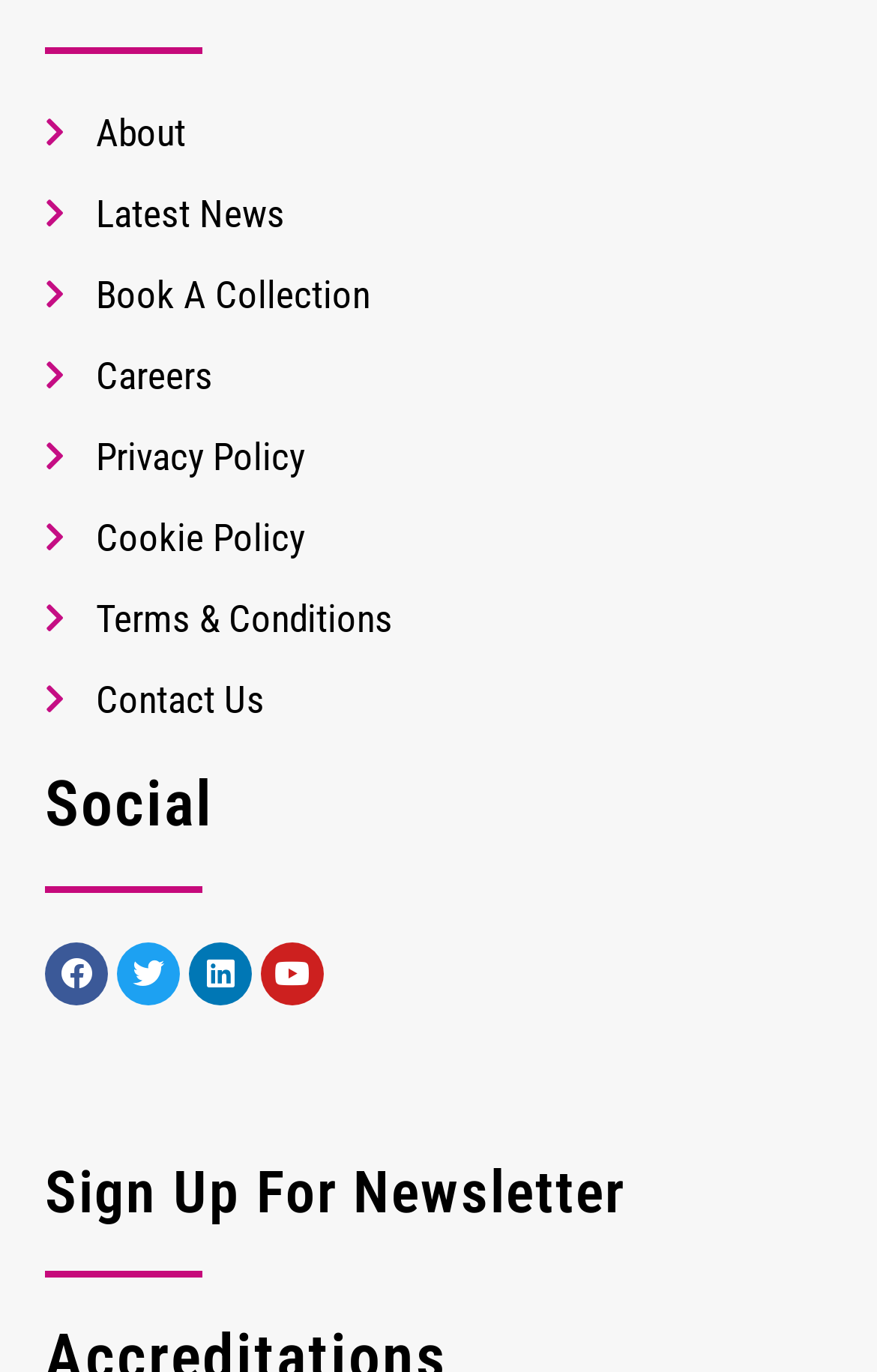Respond to the question below with a single word or phrase: What is the section above the 'Sign Up For Newsletter' heading?

Social